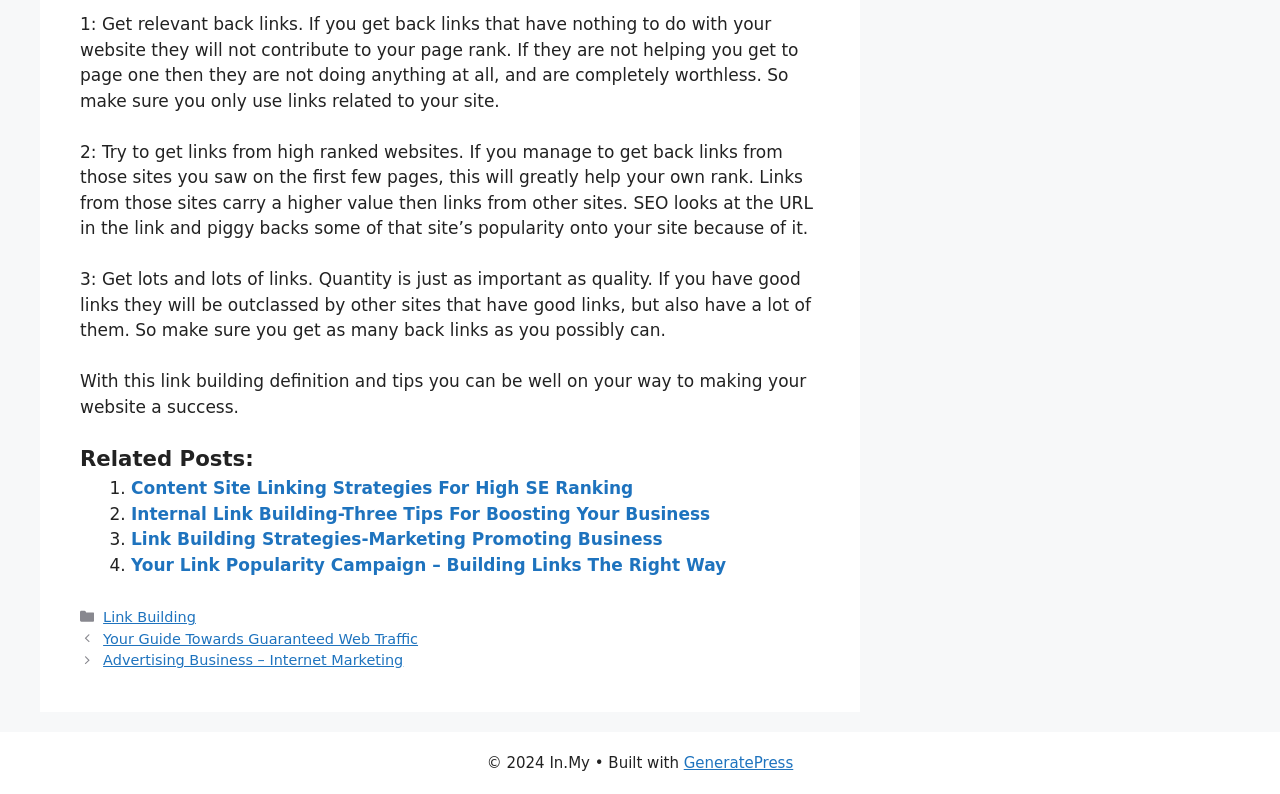Reply to the question with a brief word or phrase: What is the name of the theme or framework used to build this website?

GeneratePress